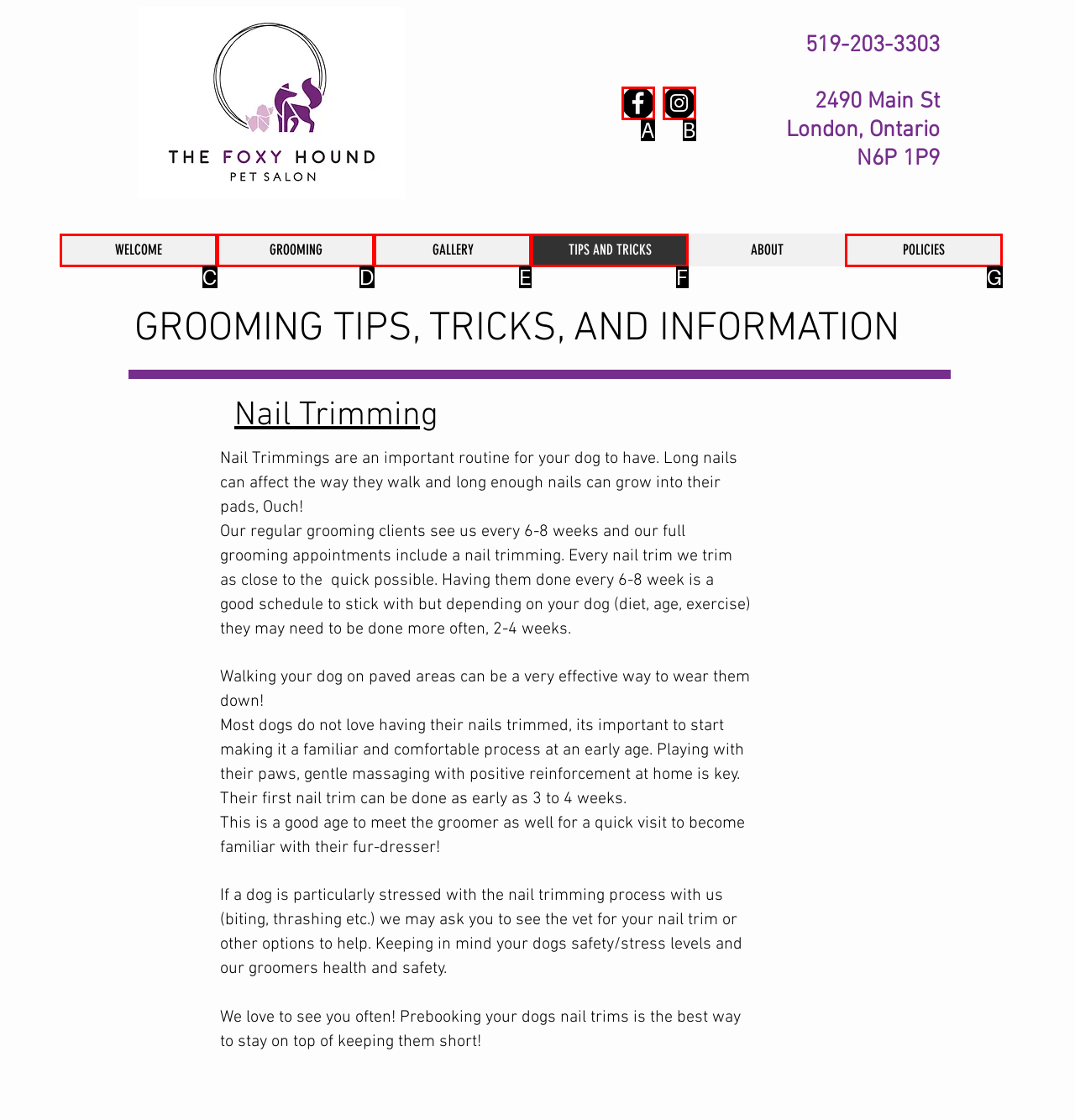Based on the element described as: TIPS AND TRICKS
Find and respond with the letter of the correct UI element.

F